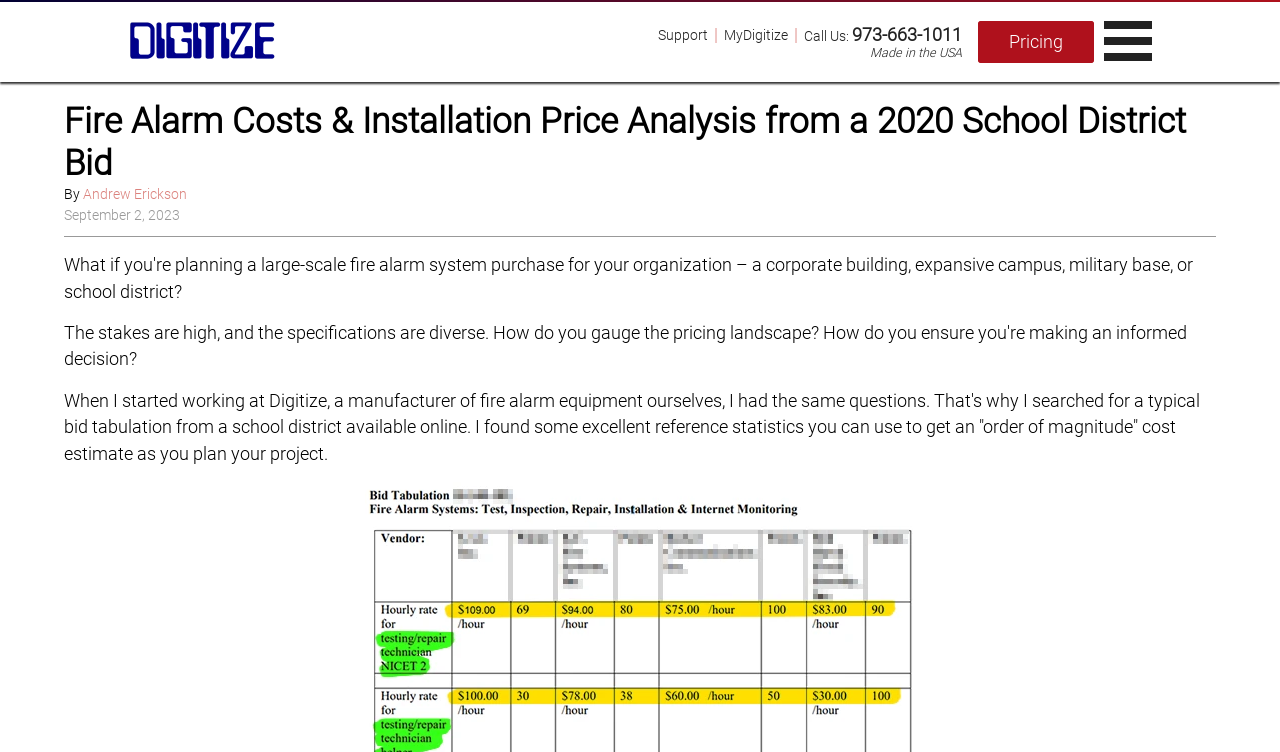What is the topic of the article? Using the information from the screenshot, answer with a single word or phrase.

Fire Alarm Costs